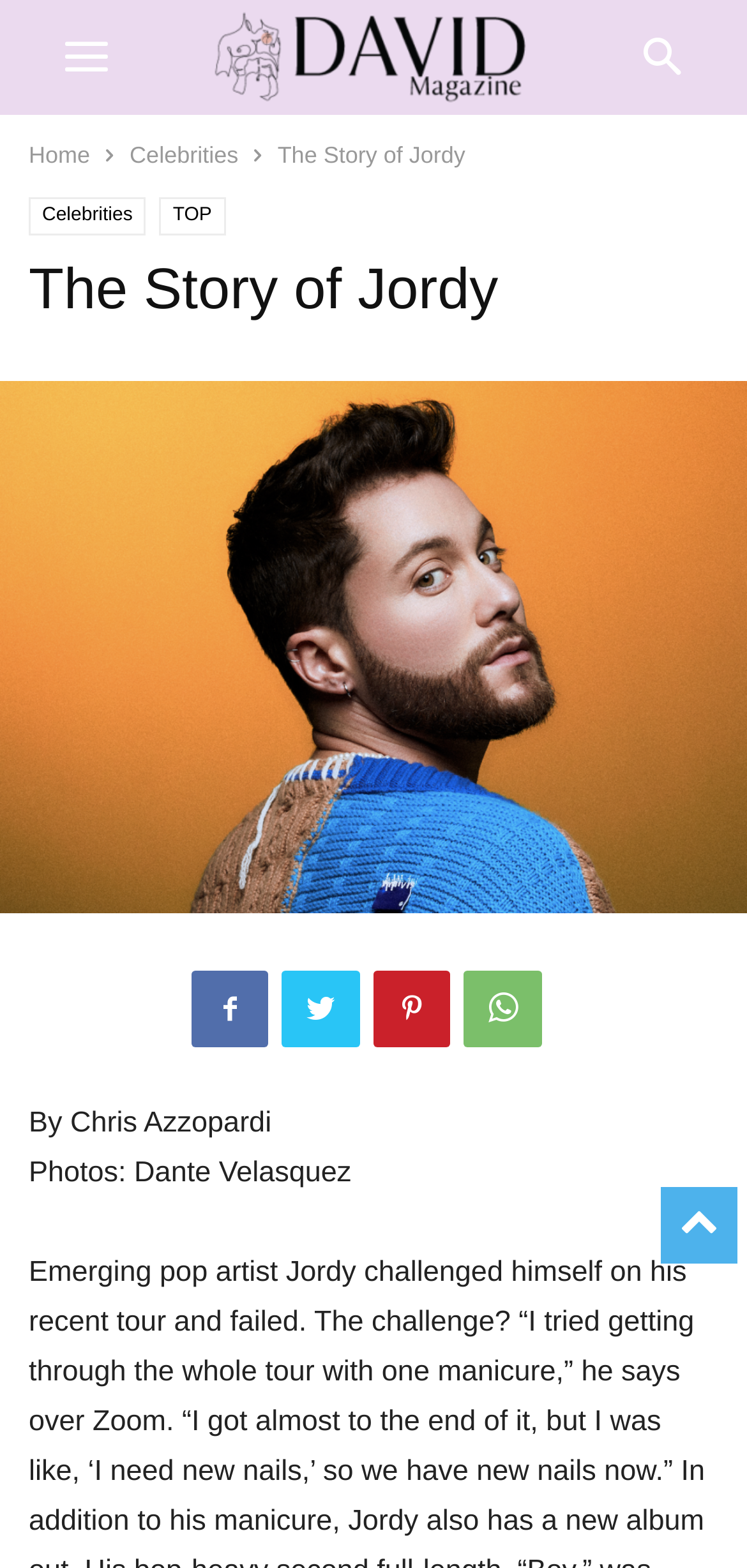What is the name of the celebrity in the story?
Observe the image and answer the question with a one-word or short phrase response.

Jordy